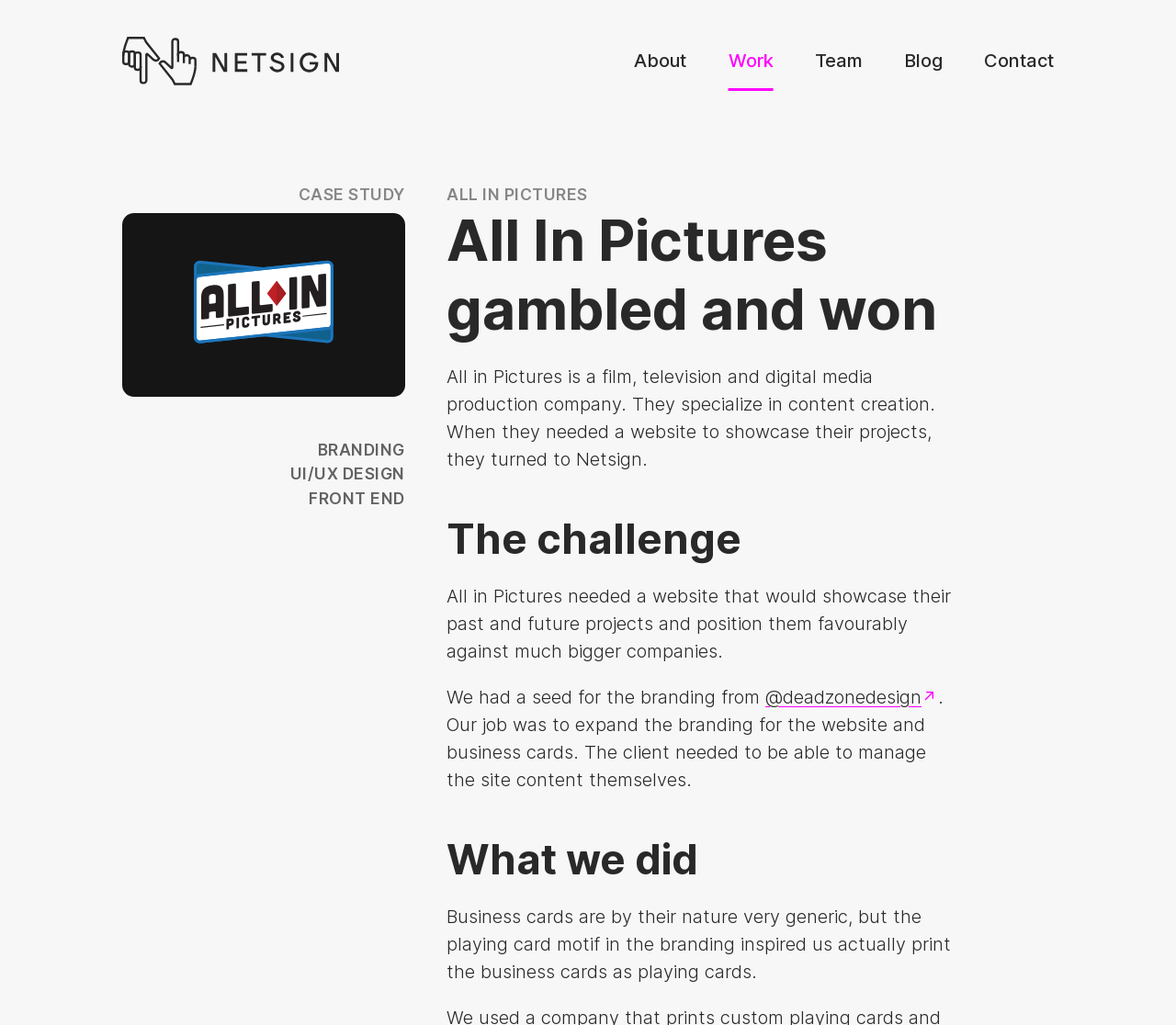Kindly determine the bounding box coordinates for the area that needs to be clicked to execute this instruction: "Click on the 'Contact' link".

[0.837, 0.049, 0.896, 0.07]